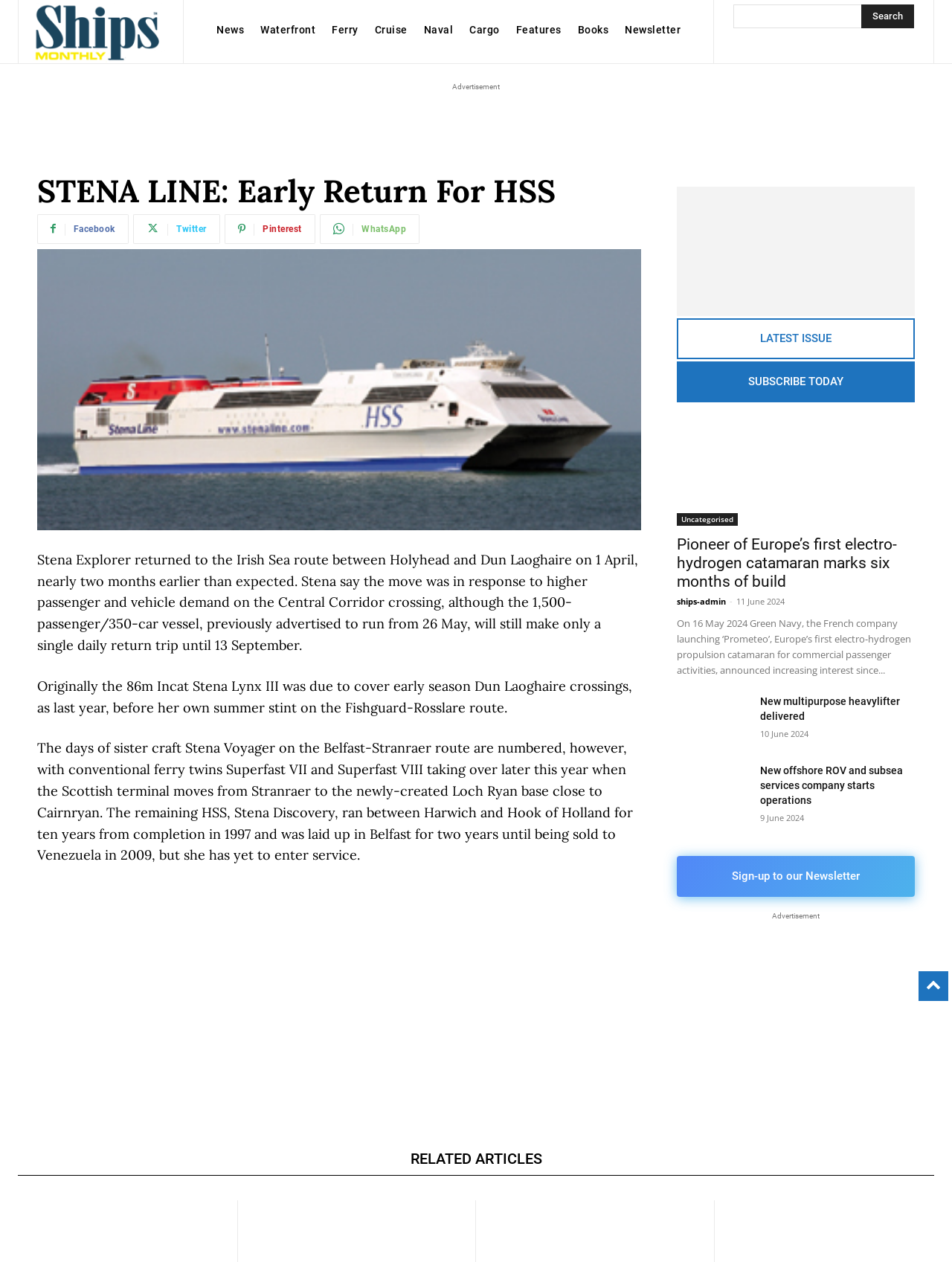What is the name of the ferry company?
Answer with a single word or phrase, using the screenshot for reference.

Stena Line